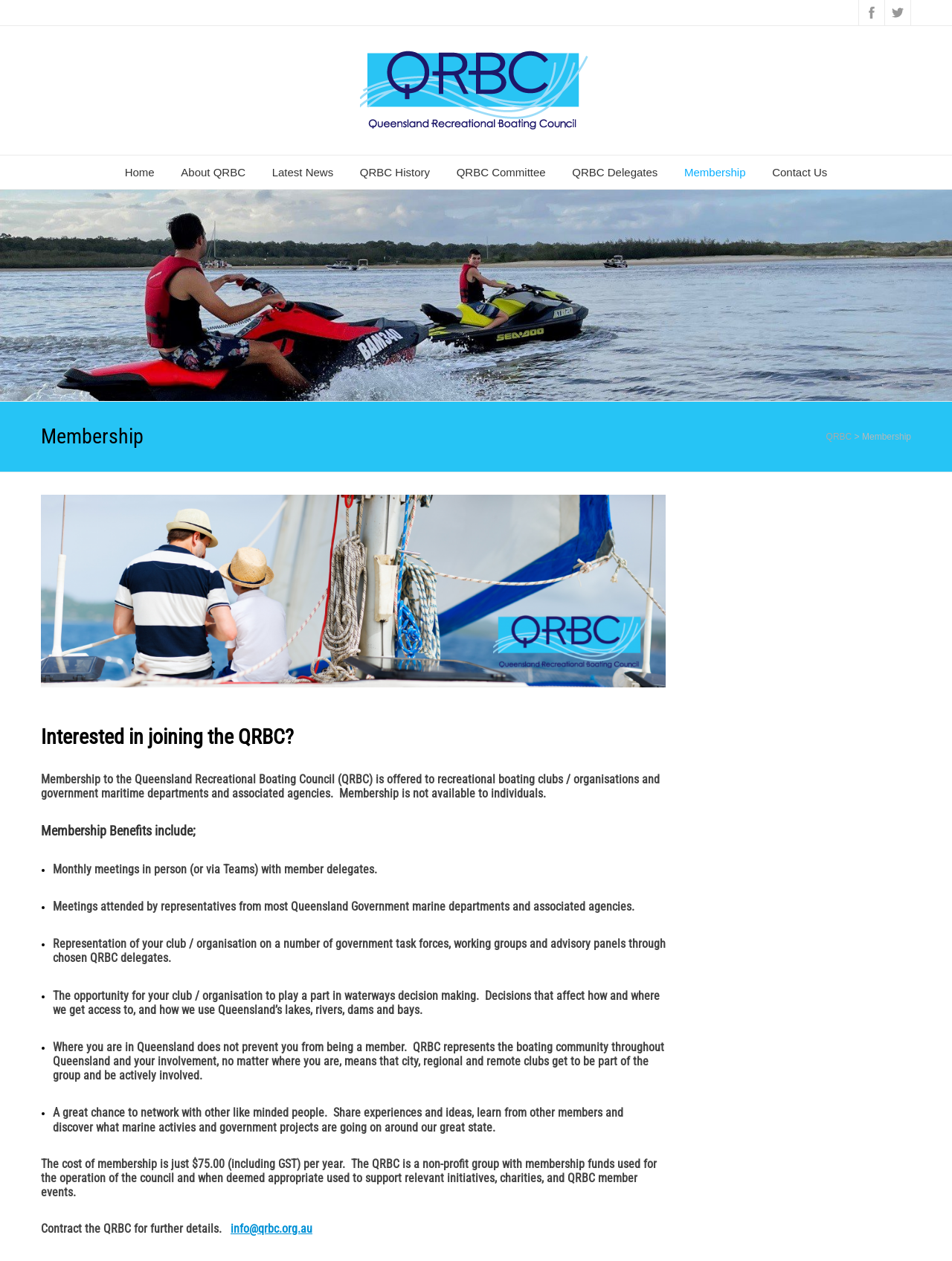Find the bounding box coordinates for the area that must be clicked to perform this action: "Get more information about membership".

[0.043, 0.575, 0.699, 0.595]